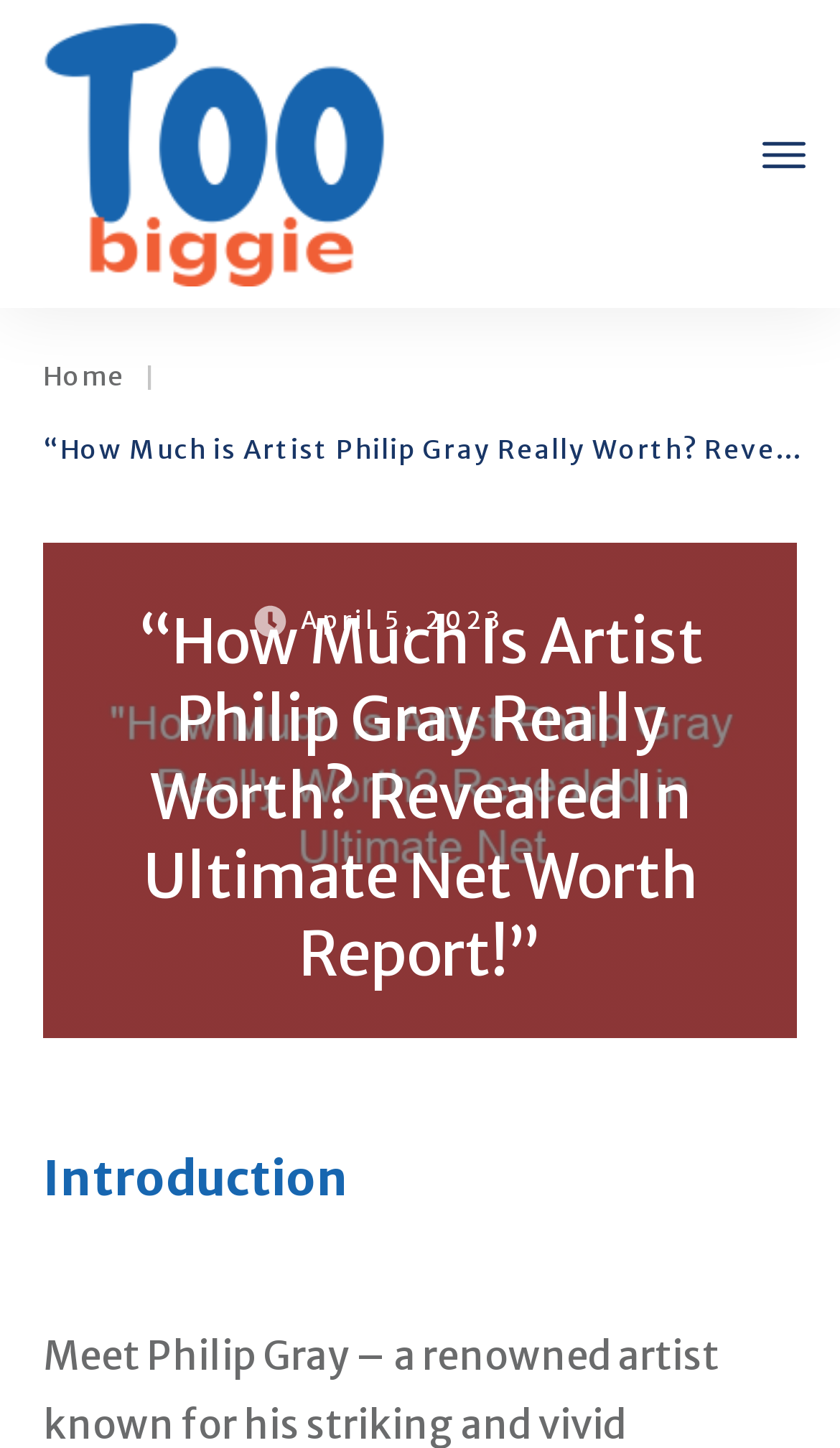Please study the image and answer the question comprehensively:
What is the logo of the website?

The webpage has a link element with the text 'too biggie logo', which suggests that this is the logo of the website.